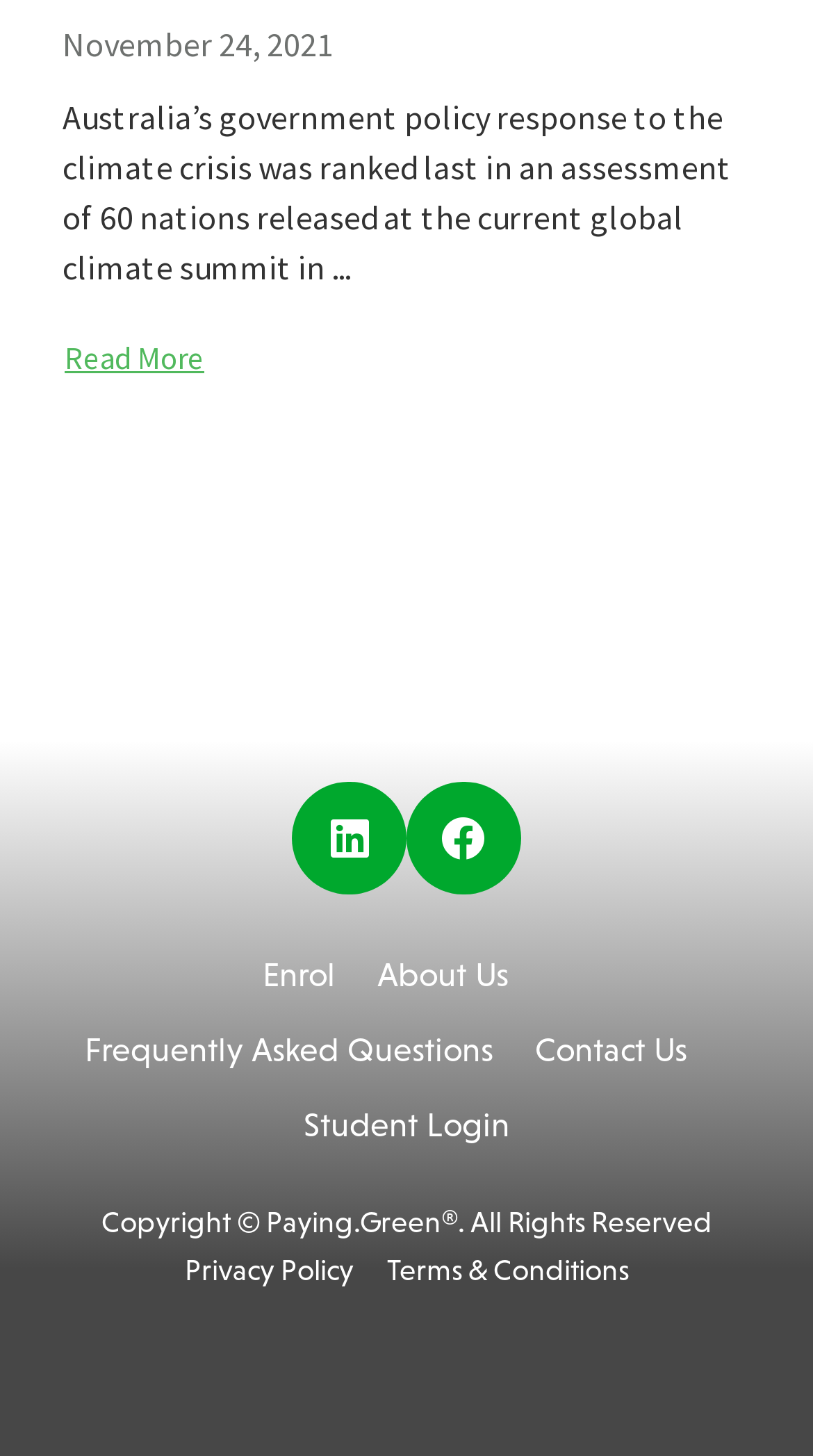What is the last link mentioned in the footer section?
Ensure your answer is thorough and detailed.

The last link mentioned in the footer section is obtained by analyzing the link elements at the bottom of the webpage and finding the last one, which is the 'Terms & Conditions' link located at the bottom right corner of the webpage.